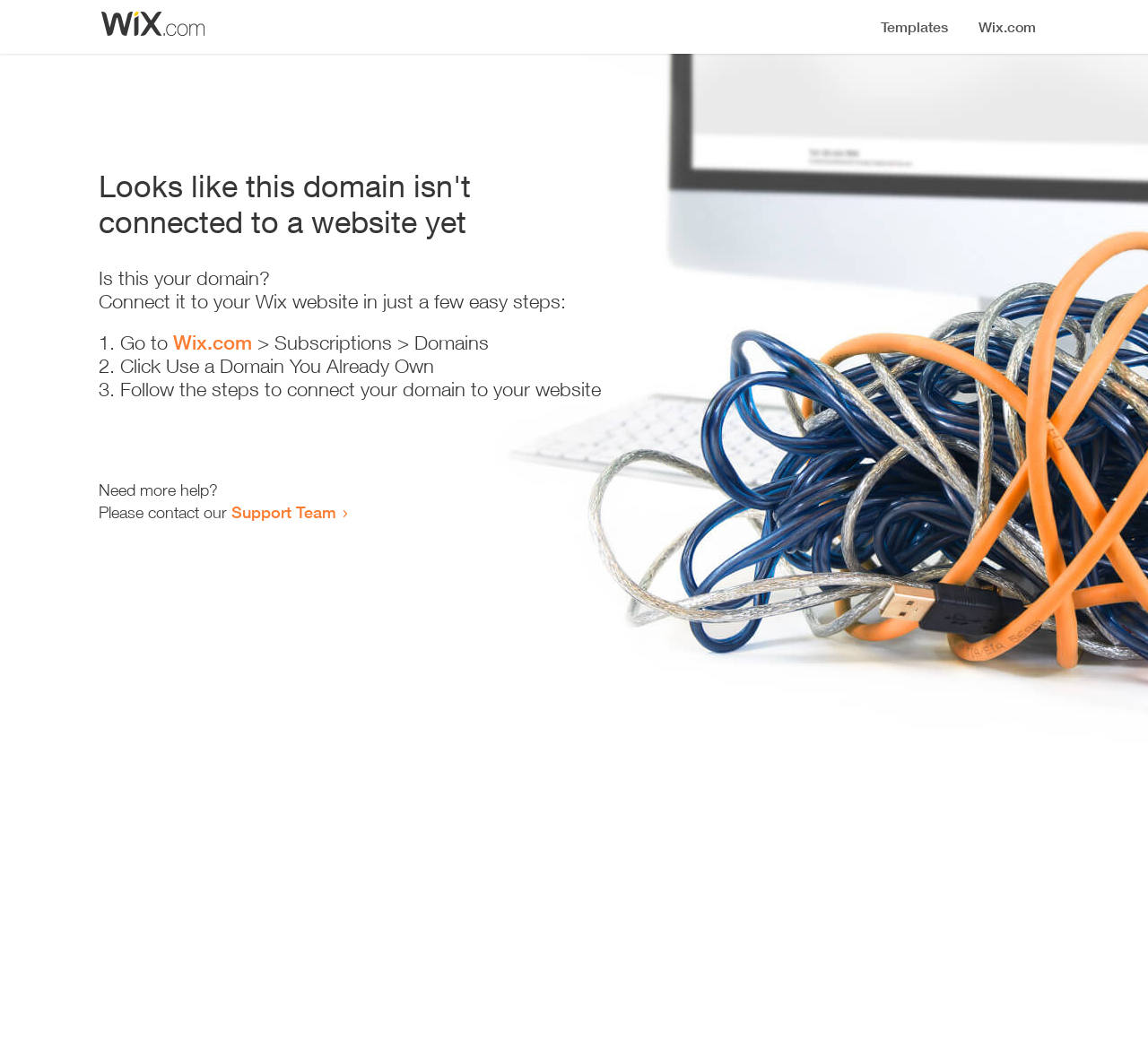Observe the image and answer the following question in detail: Where can I get more help?

The webpage provides a link to the 'Support Team' which suggests that users can get more help by contacting them.